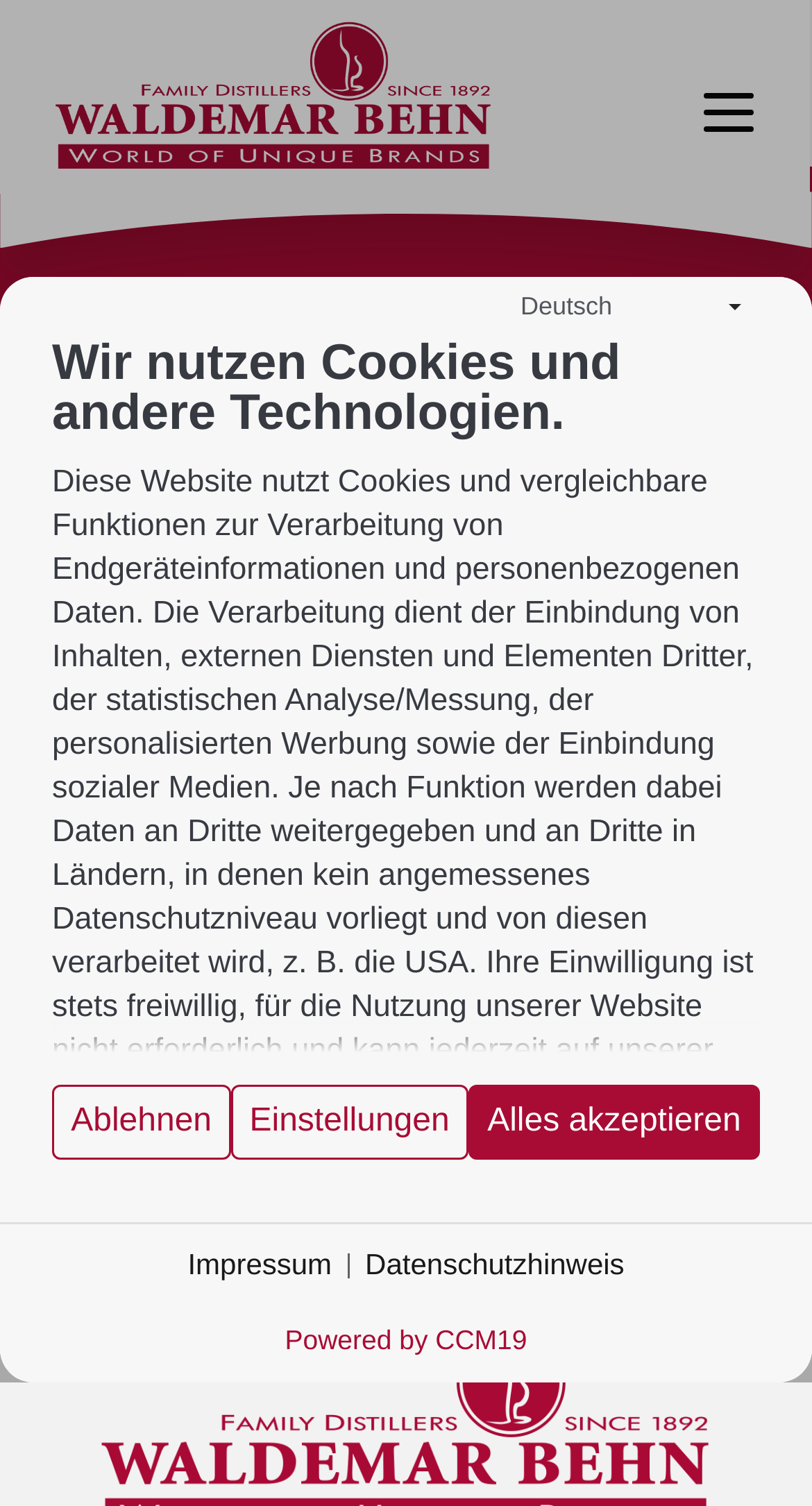Given the webpage screenshot and the description, determine the bounding box coordinates (top-left x, top-left y, bottom-right x, bottom-right y) that define the location of the UI element matching this description: Powered by CCM19

[0.351, 0.879, 0.649, 0.9]